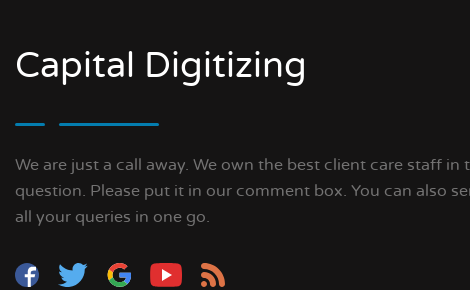What social media platforms is the company present on?
Answer with a single word or phrase by referring to the visual content.

Facebook, Twitter, Google, and YouTube